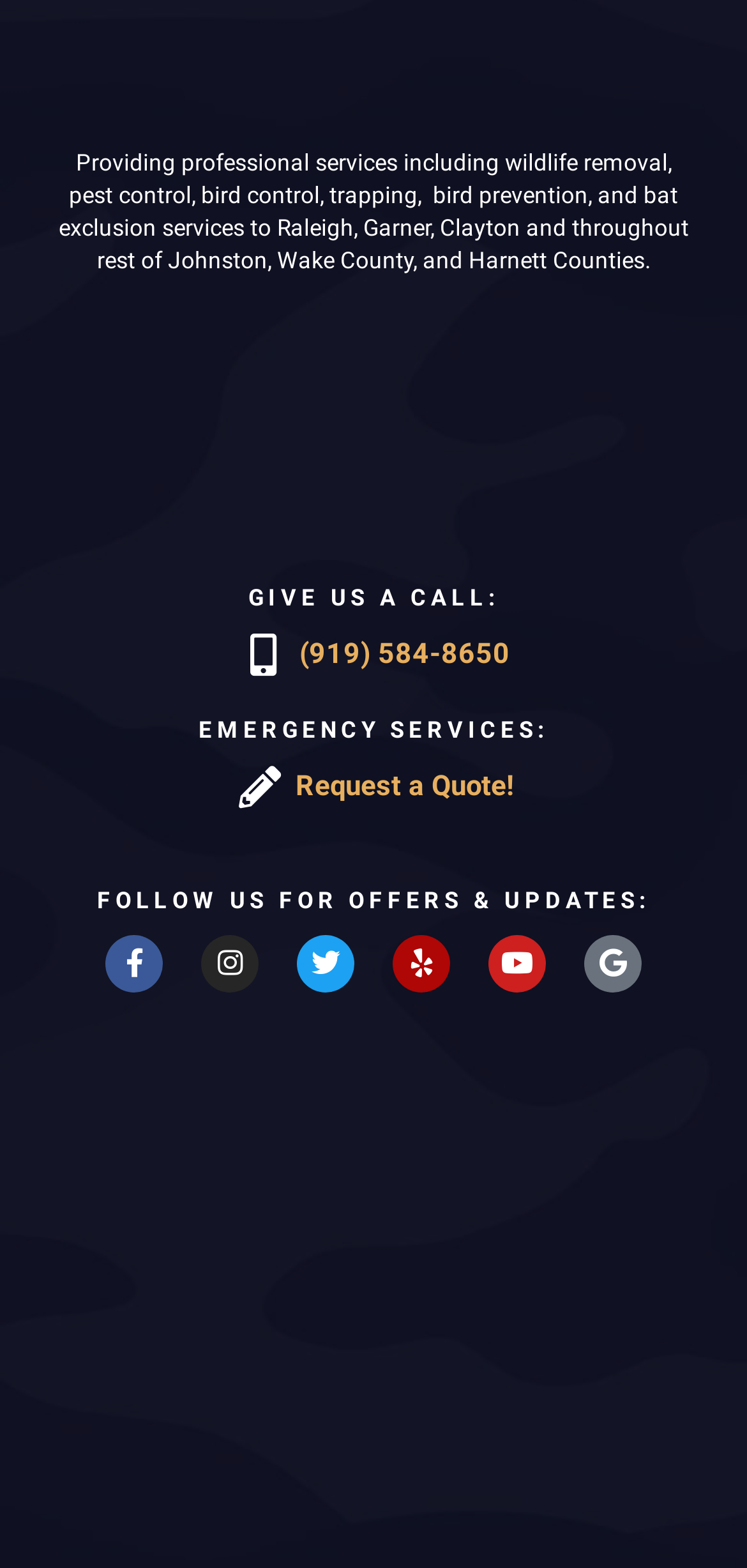Determine the bounding box coordinates of the clickable region to carry out the instruction: "Visit the National Wildlife Control Operators Association website".

[0.179, 0.207, 0.449, 0.336]